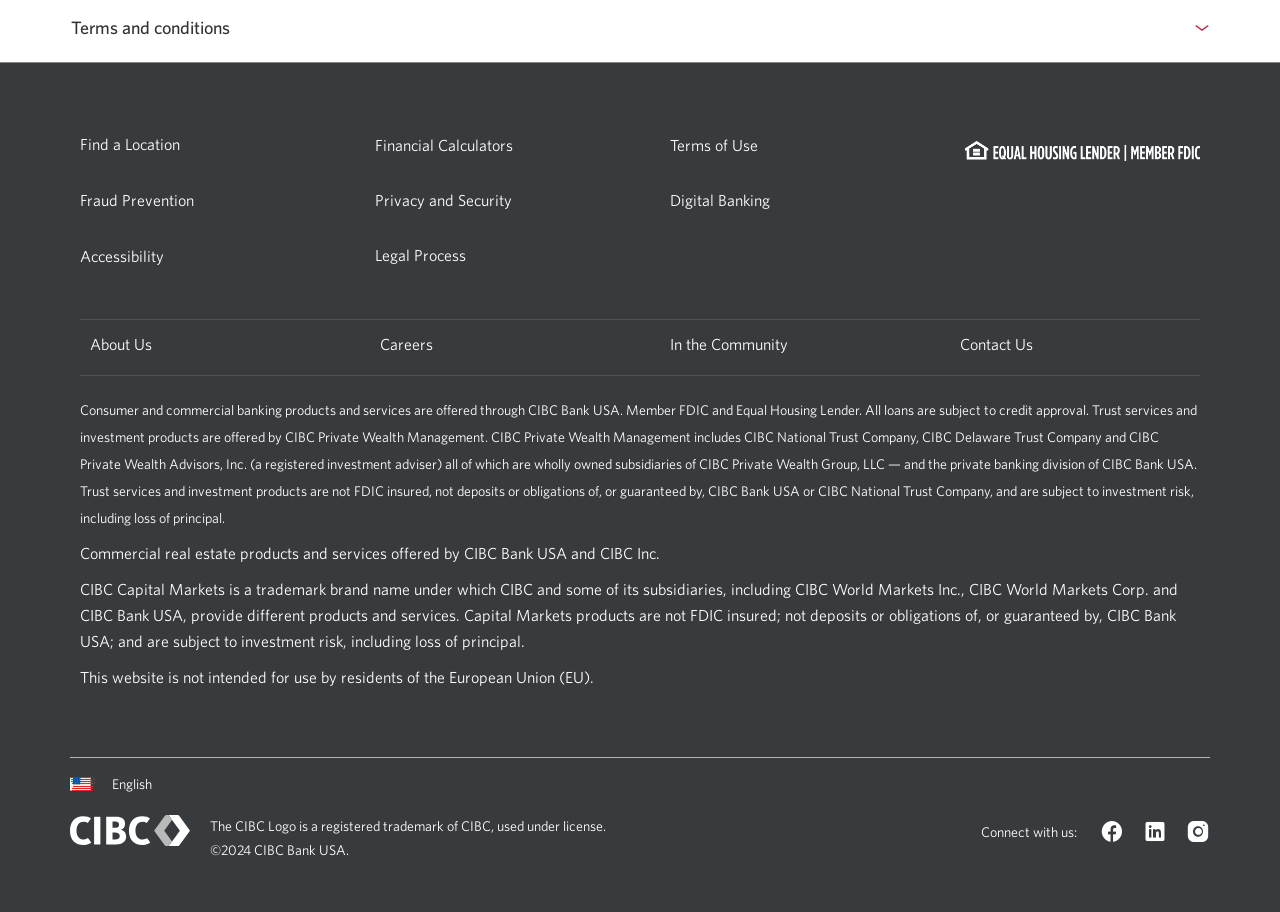Given the description "About Us", determine the bounding box of the corresponding UI element.

[0.07, 0.367, 0.119, 0.388]